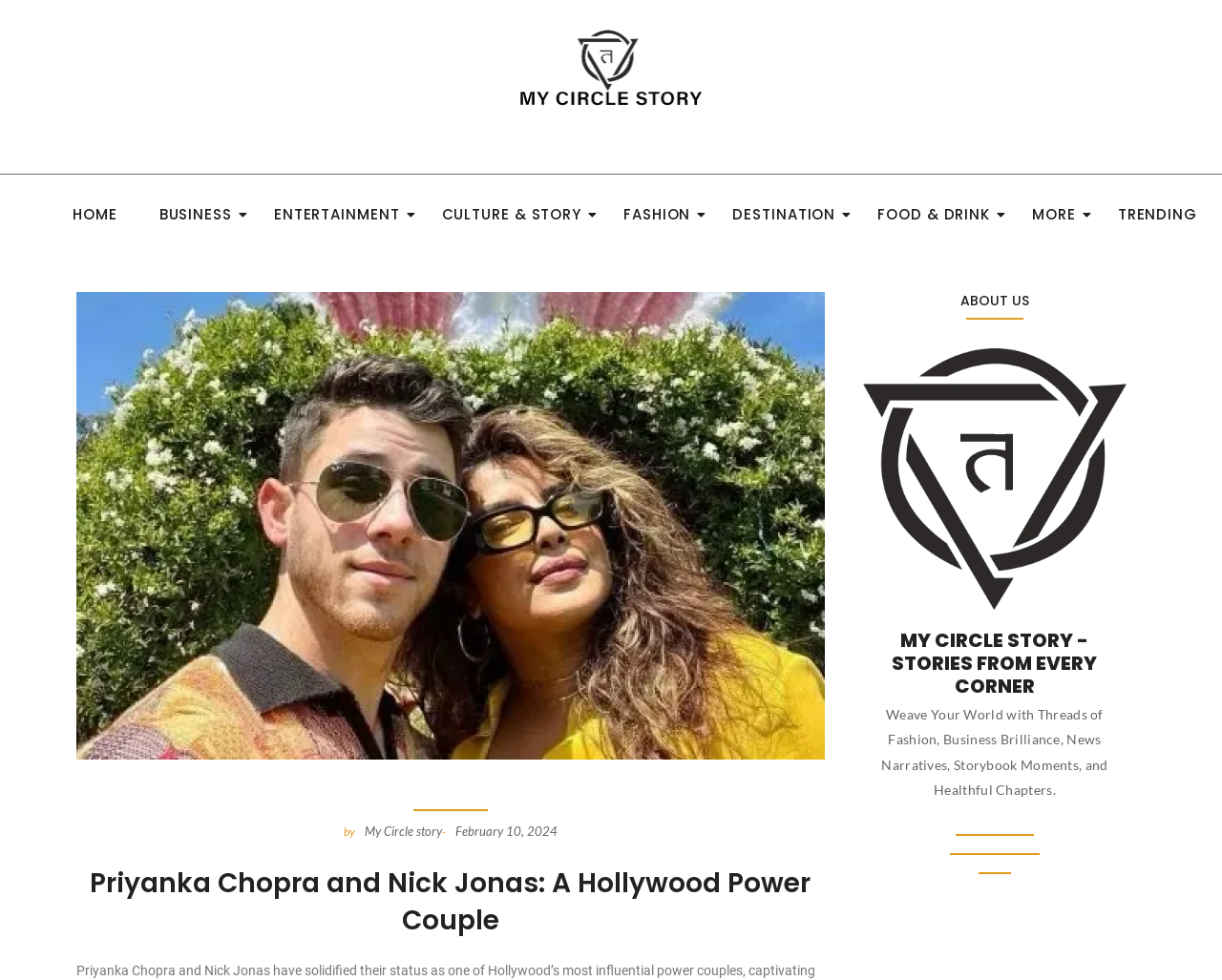Locate the bounding box coordinates of the area to click to fulfill this instruction: "learn about the website". The bounding box should be presented as four float numbers between 0 and 1, in the order [left, top, right, bottom].

[0.706, 0.298, 0.922, 0.316]